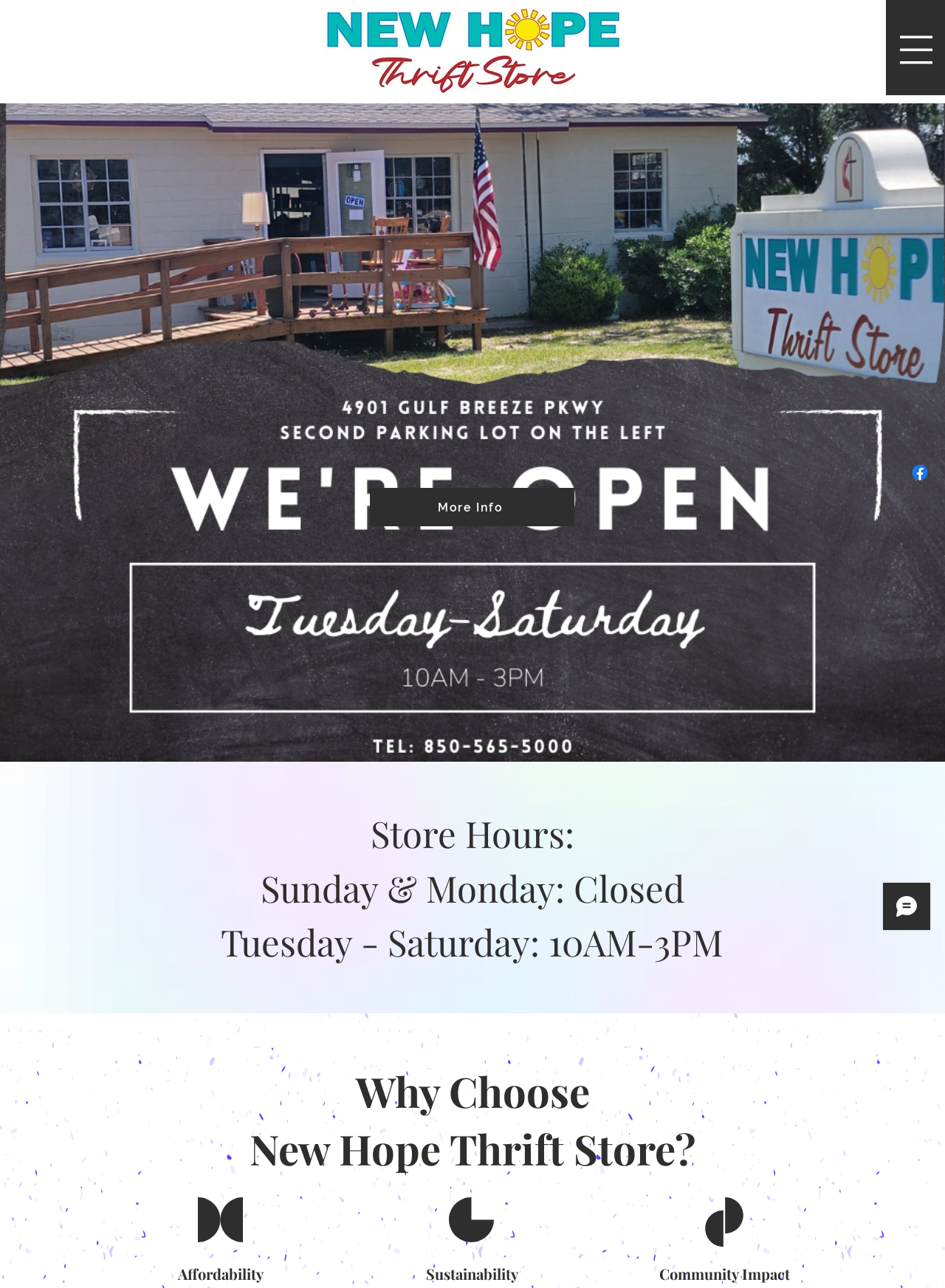Find the coordinates for the bounding box of the element with this description: "More Info".

[0.391, 0.379, 0.608, 0.409]